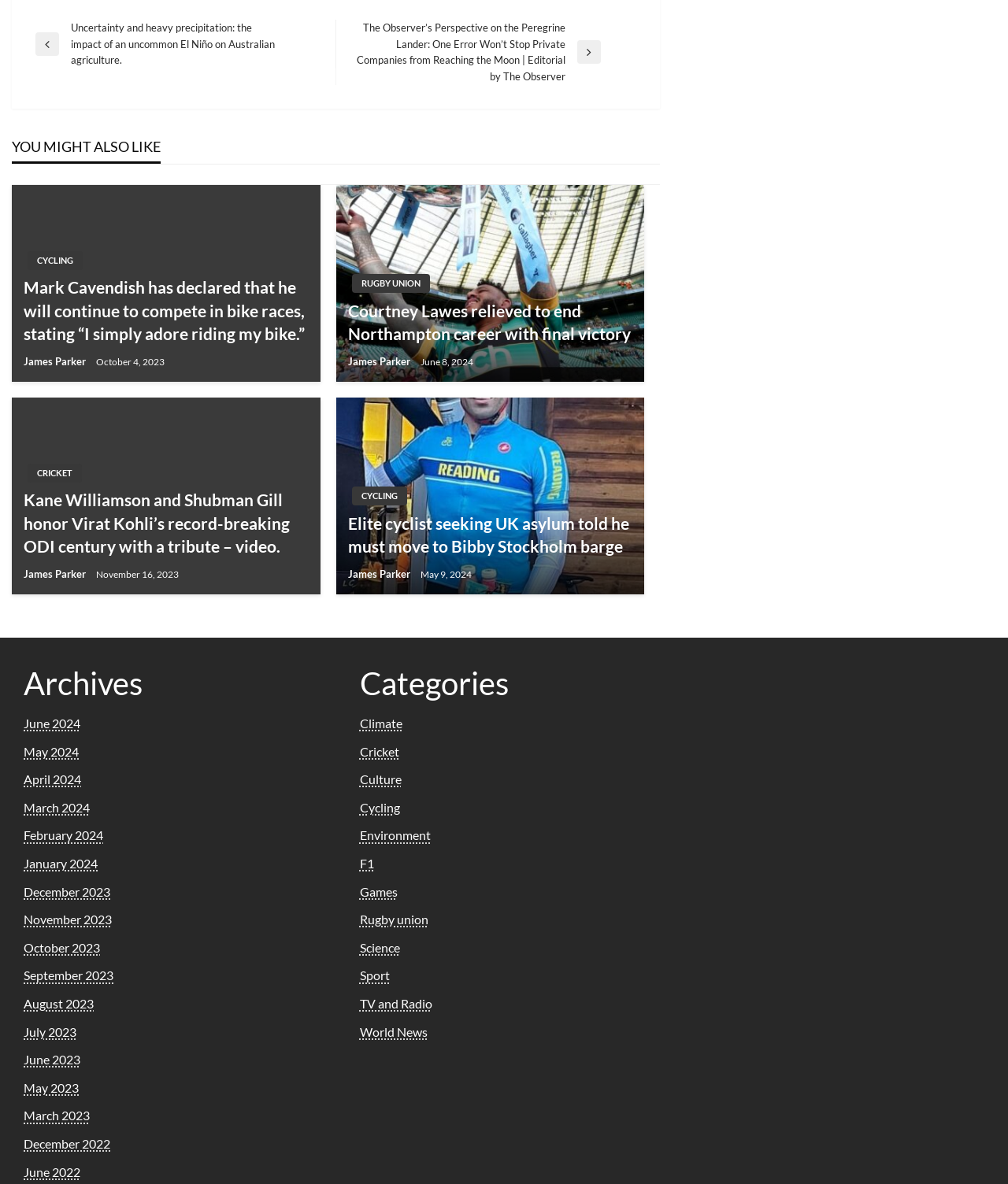Please identify the bounding box coordinates for the region that you need to click to follow this instruction: "Read the article about Mark Cavendish".

[0.023, 0.233, 0.306, 0.292]